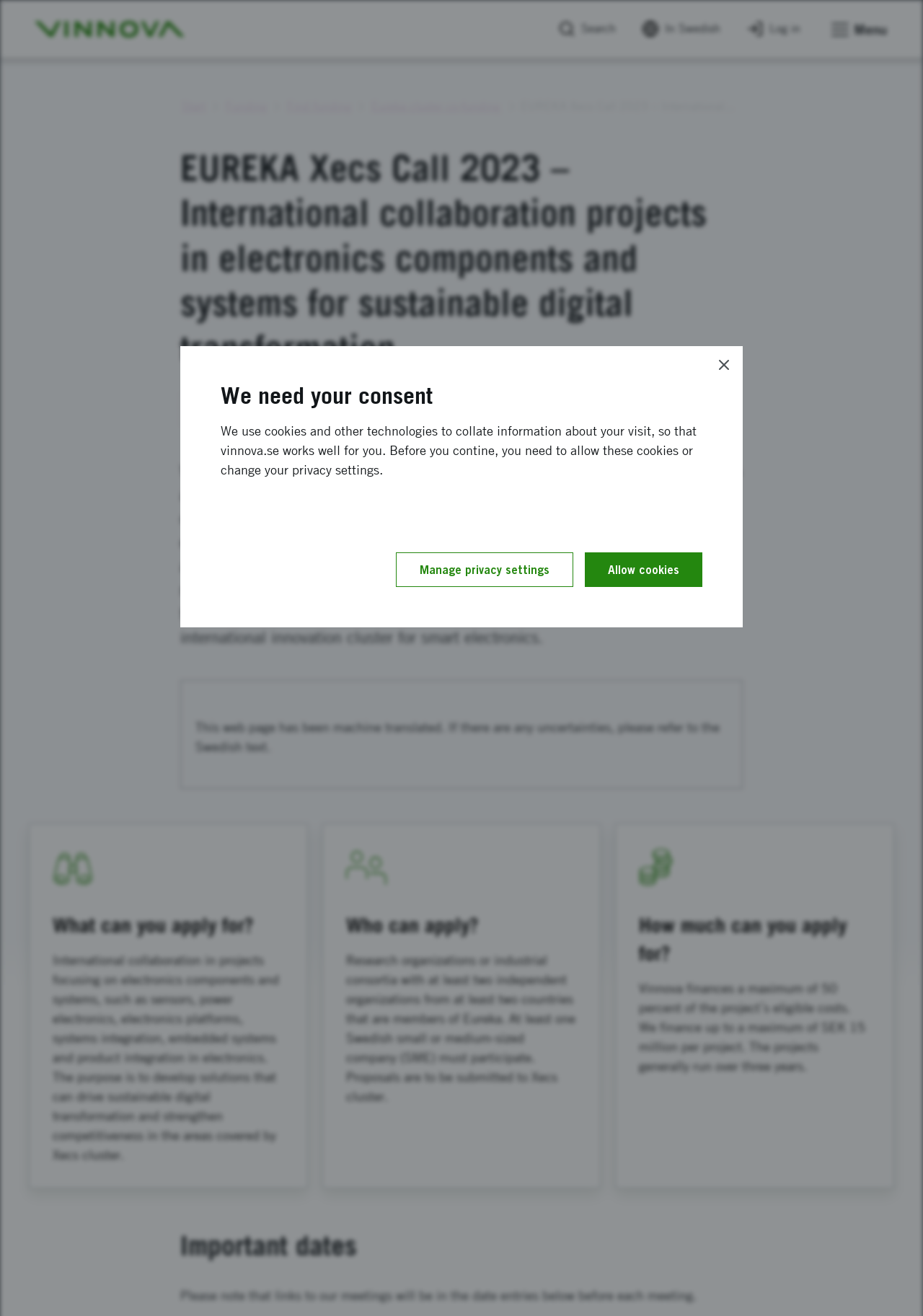Please find the bounding box coordinates of the element that must be clicked to perform the given instruction: "Search". The coordinates should be four float numbers from 0 to 1, i.e., [left, top, right, bottom].

[0.597, 0.014, 0.675, 0.03]